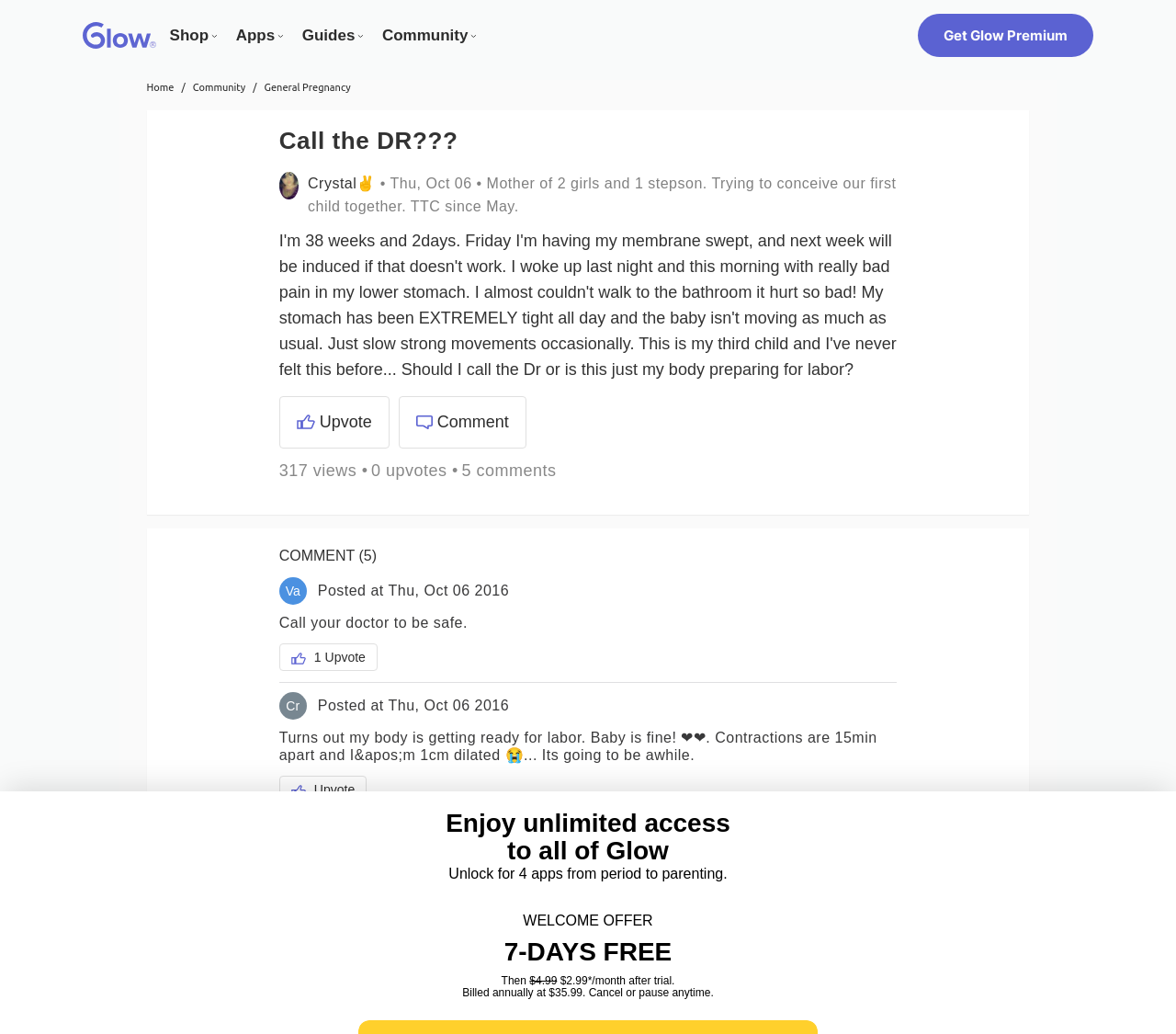What is the current state of the post author's pregnancy?
Refer to the image and provide a one-word or short phrase answer.

38 weeks and 2 days